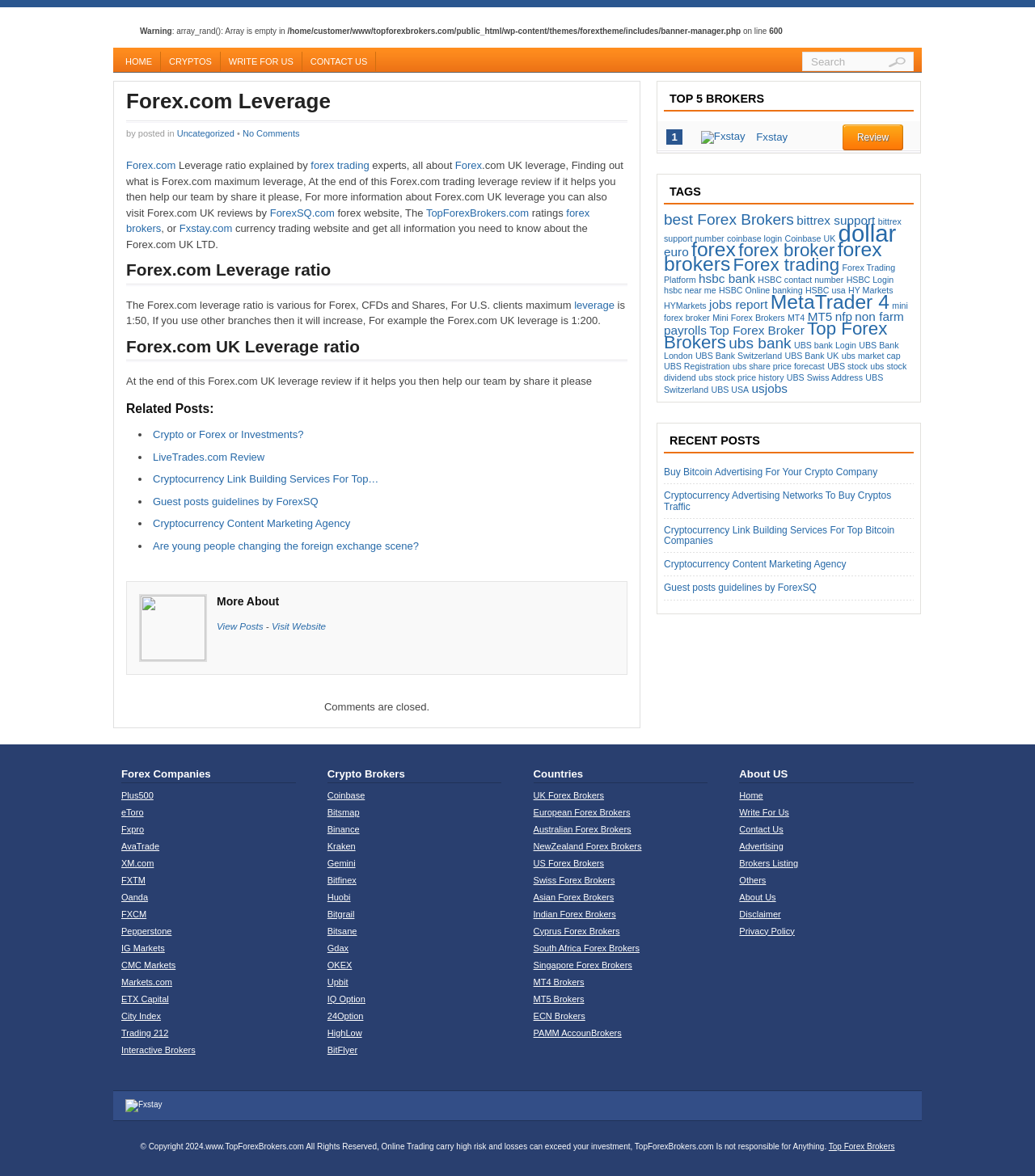Describe in detail what you see on the webpage.

The webpage is about Forex.com leverage ratio explained by forex trading experts. At the top, there is a warning message and an error message related to an array_rand function. Below these messages, there is a navigation menu with links to "HOME", "CRYPTOS", "WRITE FOR US", and "CONTACT US". To the right of the navigation menu, there is a search box with a "Search" button.

The main content of the webpage is divided into several sections. The first section is headed "Forex.com Leverage" and provides an introduction to the topic. Below this section, there is a paragraph of text that explains the leverage ratio of Forex.com, including the maximum leverage for U.S. clients and the leverage ratio for Forex.com UK.

The next section is headed "Forex.com UK Leverage ratio" and provides more information about the leverage ratio for Forex.com UK. This section is followed by a section headed "Related Posts:" which lists several related articles with links to each article.

To the right of the main content, there is a sidebar with several sections. The first section is headed "TOP 5 BROKERS" and lists five brokers with their names and links to their reviews. Below this section, there is a section headed "TAGS" which lists several tags related to forex trading, including "best Forex Brokers", "bittrex support", and "forex broker".

At the bottom of the webpage, there is a section headed "More About Posts by" with a link to view more posts and a link to visit a website. There is also a message indicating that comments are closed.